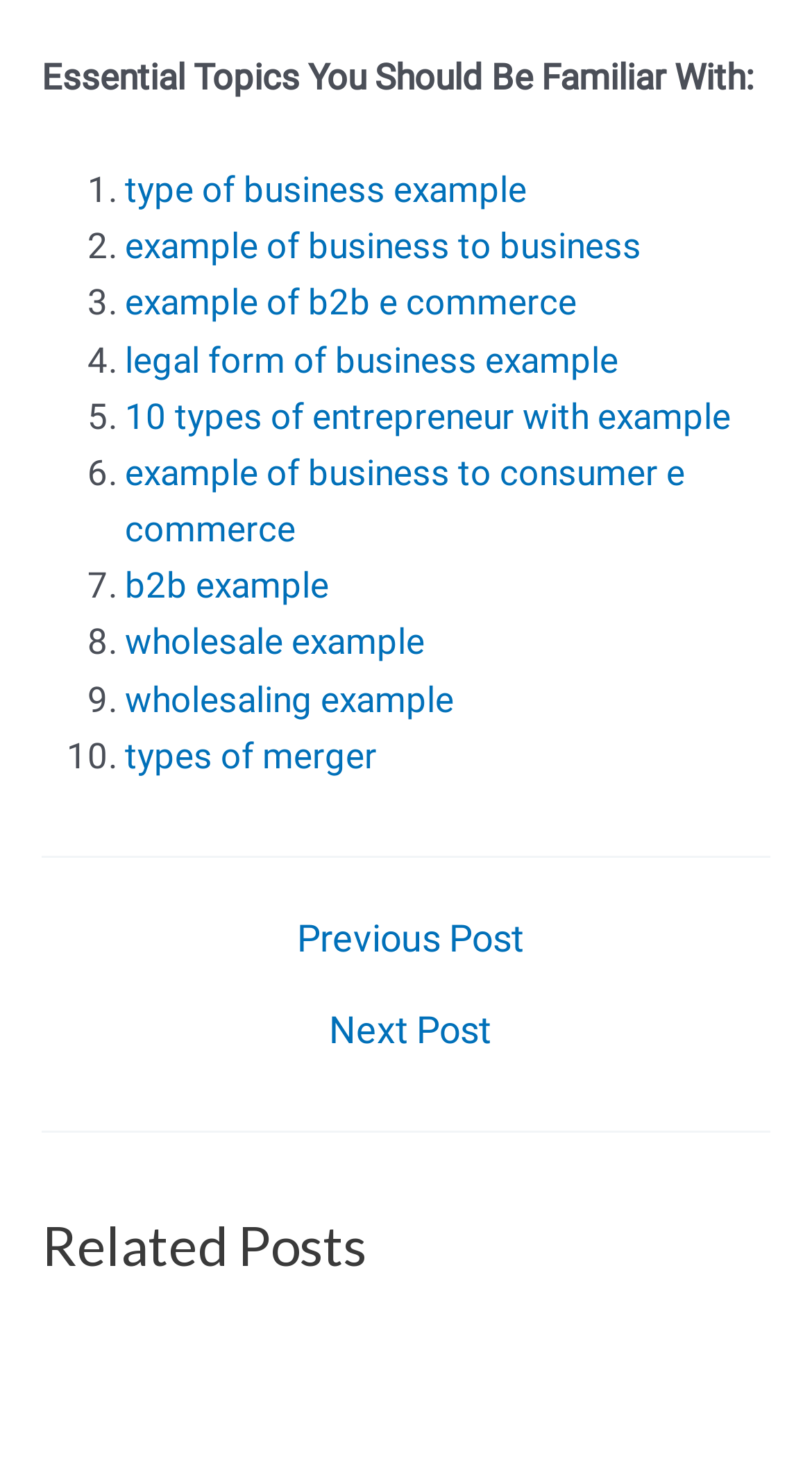How many navigation links are there?
Ensure your answer is thorough and detailed.

I looked at the navigation section of the webpage and found three links: 'Posts', 'Previous Post', and 'Next Post'.